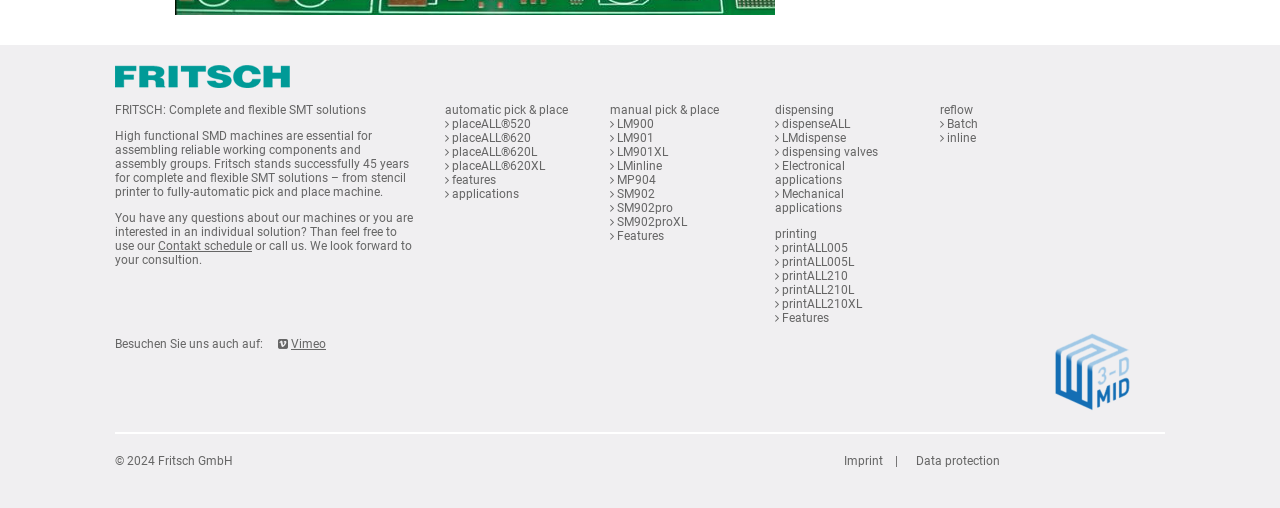Specify the bounding box coordinates of the element's region that should be clicked to achieve the following instruction: "Learn more about the 'LM900' manual pick and place machine". The bounding box coordinates consist of four float numbers between 0 and 1, in the format [left, top, right, bottom].

[0.482, 0.231, 0.511, 0.258]